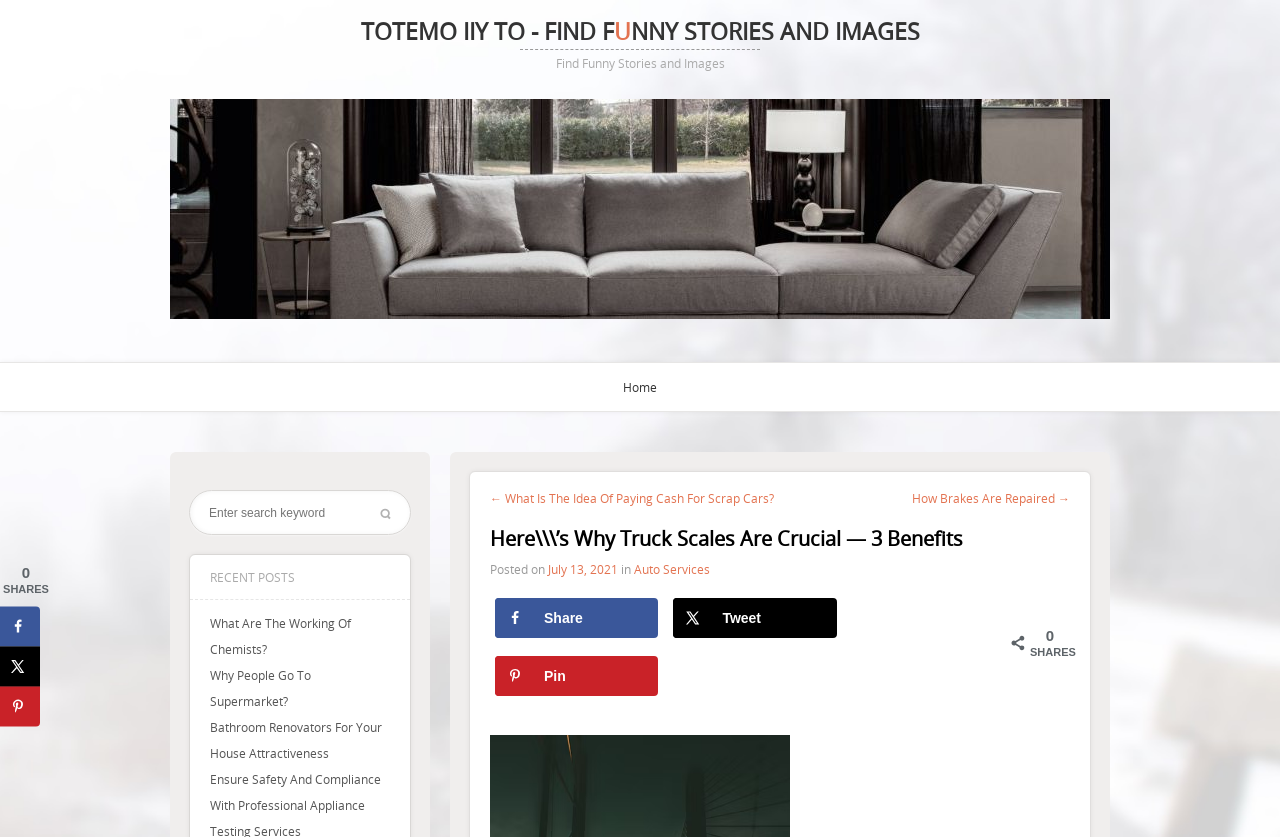Identify the bounding box coordinates of the region that needs to be clicked to carry out this instruction: "Contact Jackson Osborne". Provide these coordinates as four float numbers ranging from 0 to 1, i.e., [left, top, right, bottom].

None